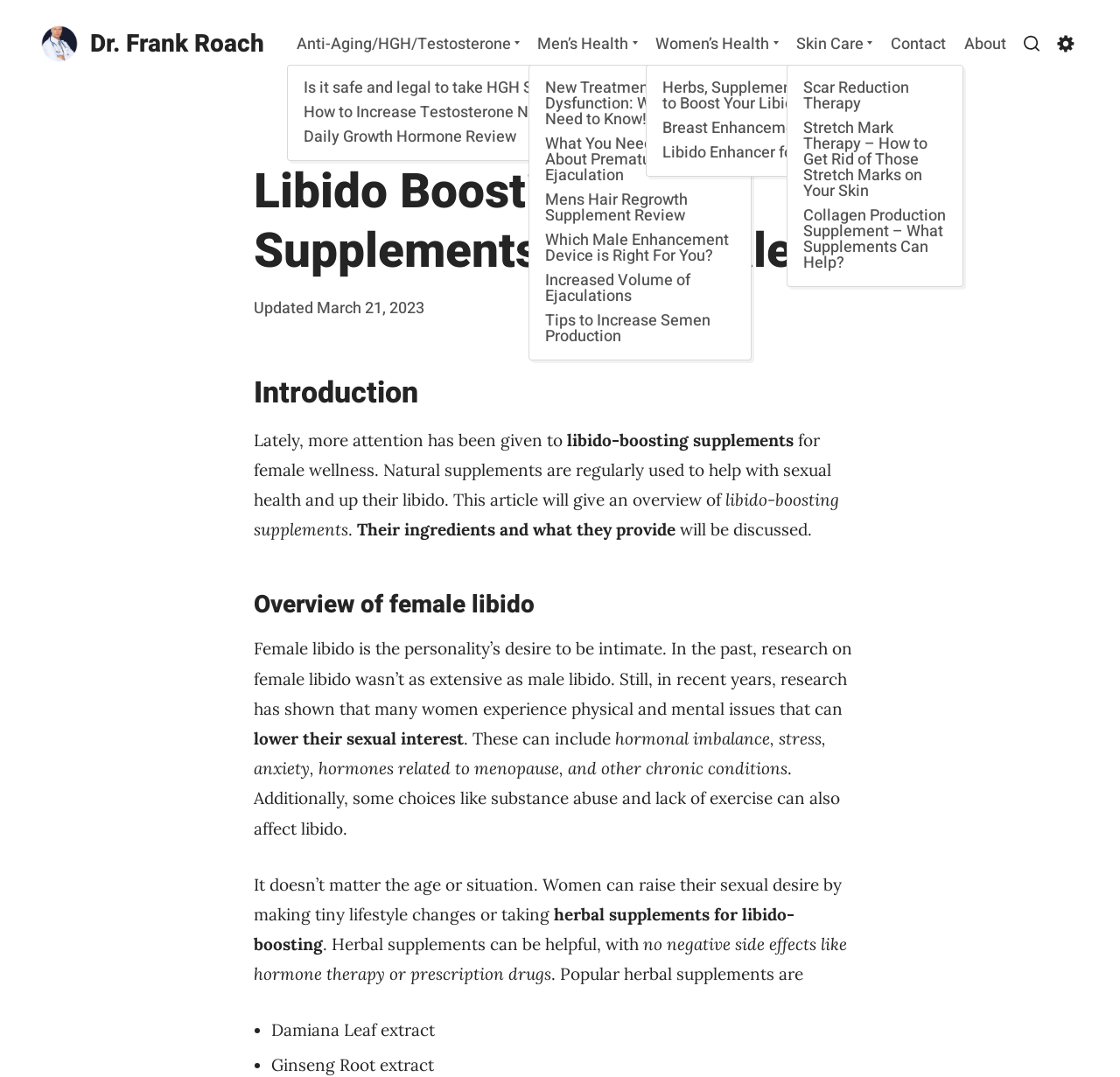Describe in detail what you see on the webpage.

The webpage is about libido-boosting supplements for female wellness, with a focus on natural supplements that can help with sexual health. At the top left, there is a logo and a link to "Dr. Frank Roach" with an image of the same name. Next to it, there is a heading that reads "Dr. Frank Roach". 

Below the logo, there is a navigation menu labeled "Primary Menu" that spans across the top of the page. The menu has several links, including "Anti-Aging/HGH/Testosterone", "Men's Health", "Women's Health", "Skin Care", "Contact", and "About". Each link has an expandable child menu.

Below the navigation menu, there is a header section with a heading that reads "Libido Boosting Supplements For Females". This section also contains information about the post, including the date "Updated March 21, 2023" and the author "drfrank".

The main content of the page is divided into sections, starting with an introduction that discusses the growing attention to libido-boosting supplements for female wellness. The introduction is followed by a section that provides an overview of female libido, discussing how it is affected by physical and mental issues, hormonal imbalance, stress, anxiety, and other chronic conditions.

The page then discusses how women can raise their sexual desire by making lifestyle changes or taking herbal supplements. It highlights the benefits of herbal supplements, which have no negative side effects, and lists some popular options, including Damiana Leaf extract and Ginseng Root extract.